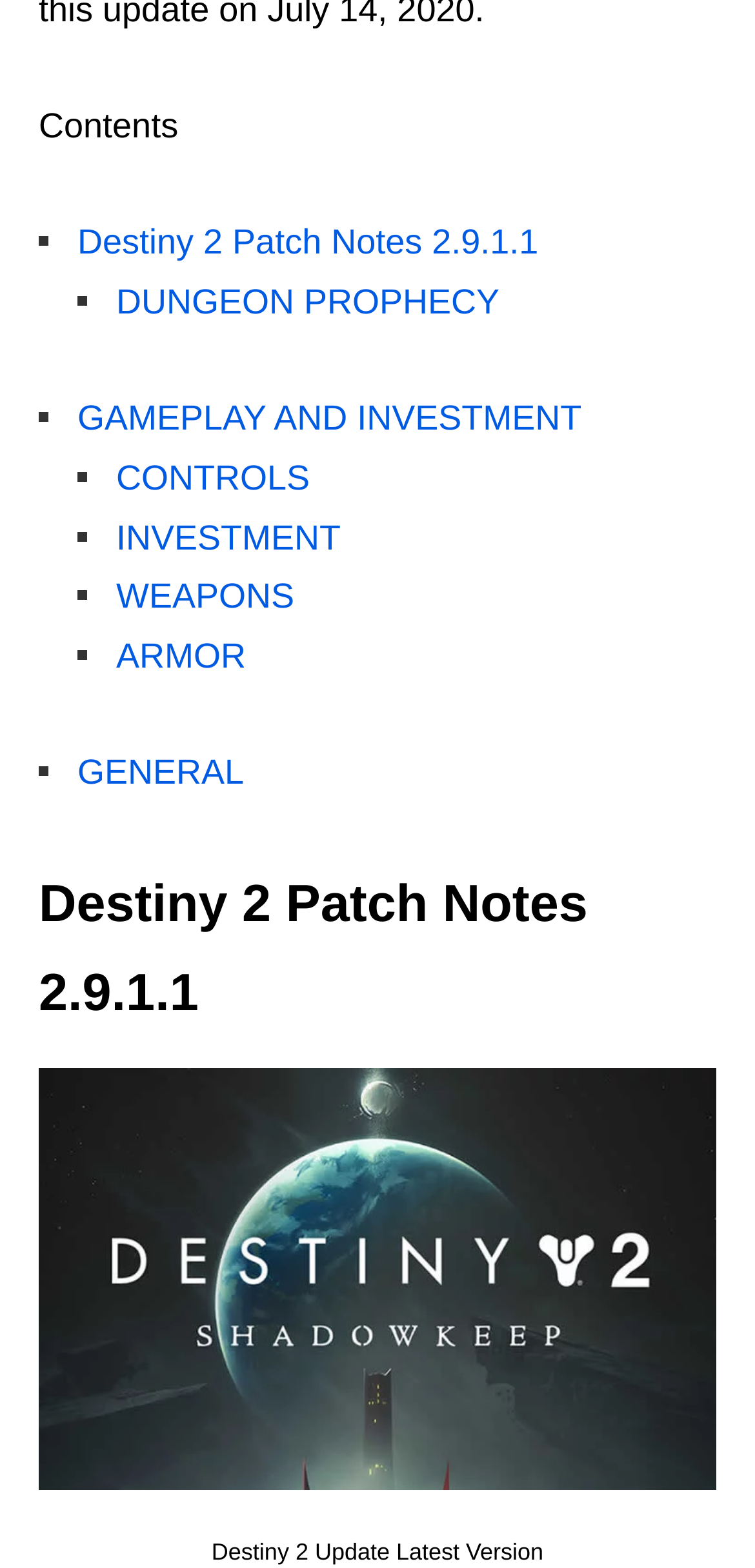Give a one-word or one-phrase response to the question:
How many links are under the 'Contents' category?

5